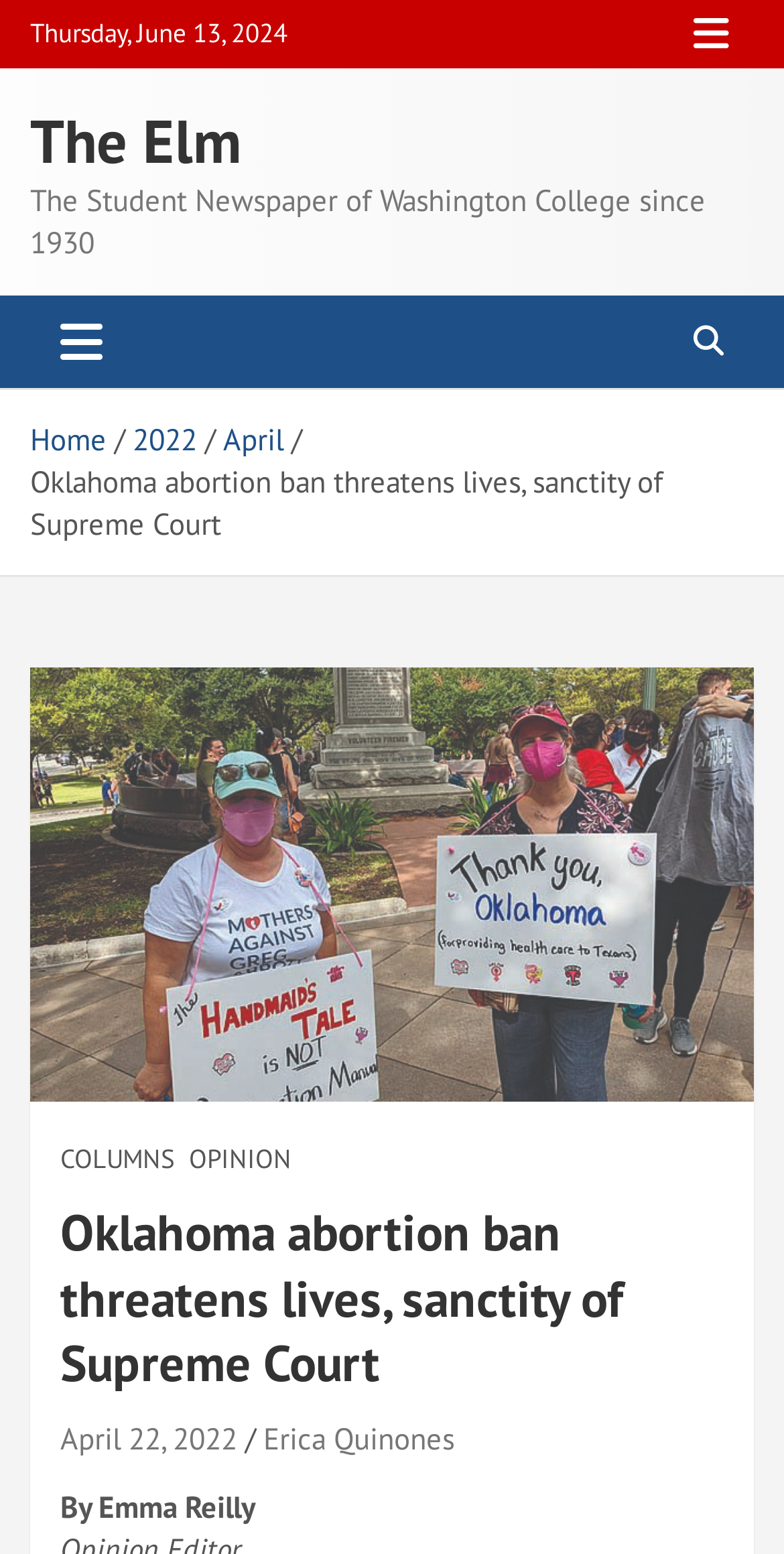Please determine the headline of the webpage and provide its content.

Oklahoma abortion ban threatens lives, sanctity of Supreme Court